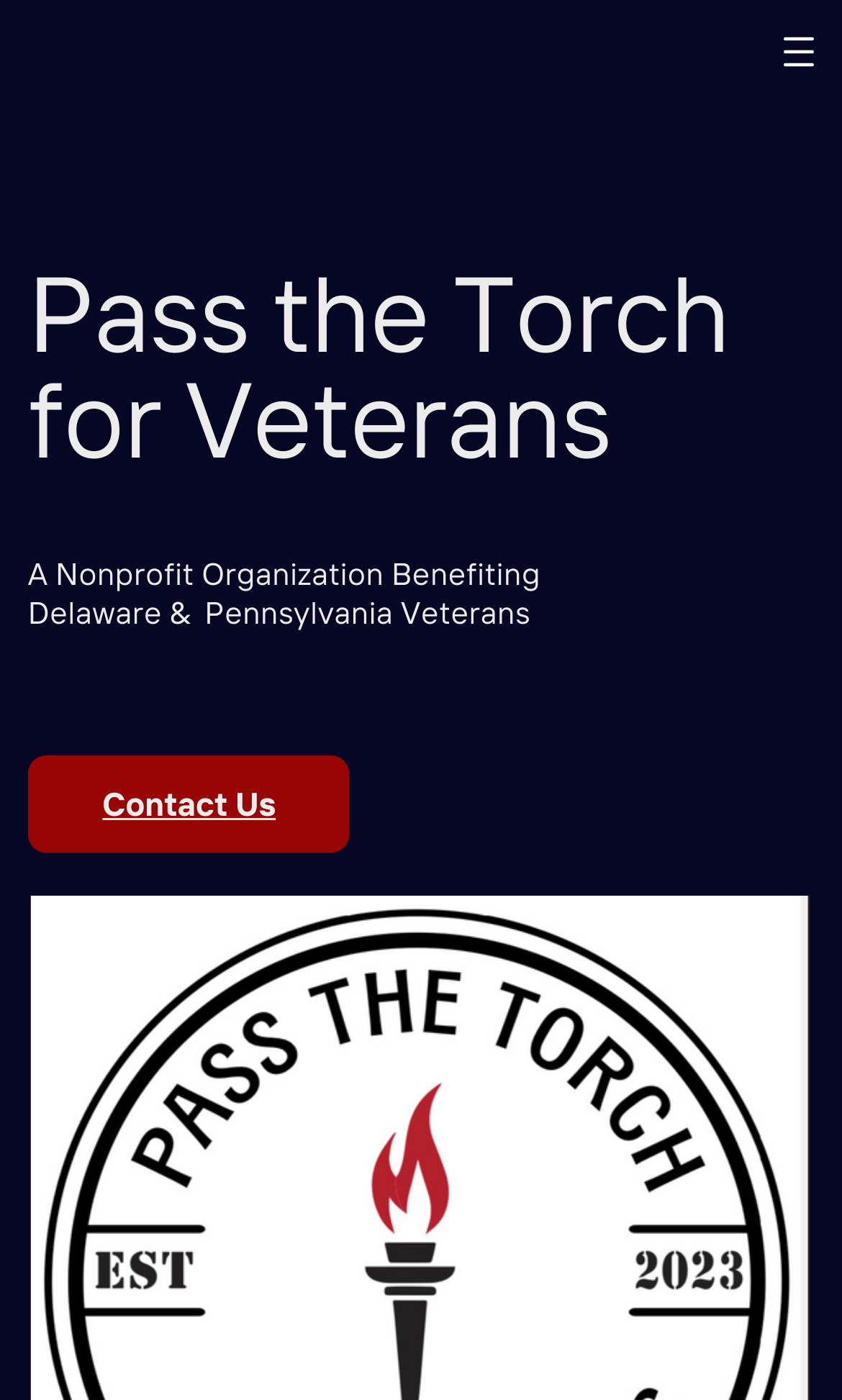Given the element description: "Contact Us", predict the bounding box coordinates of the UI element it refers to, using four float numbers between 0 and 1, i.e., [left, top, right, bottom].

[0.122, 0.559, 0.327, 0.589]